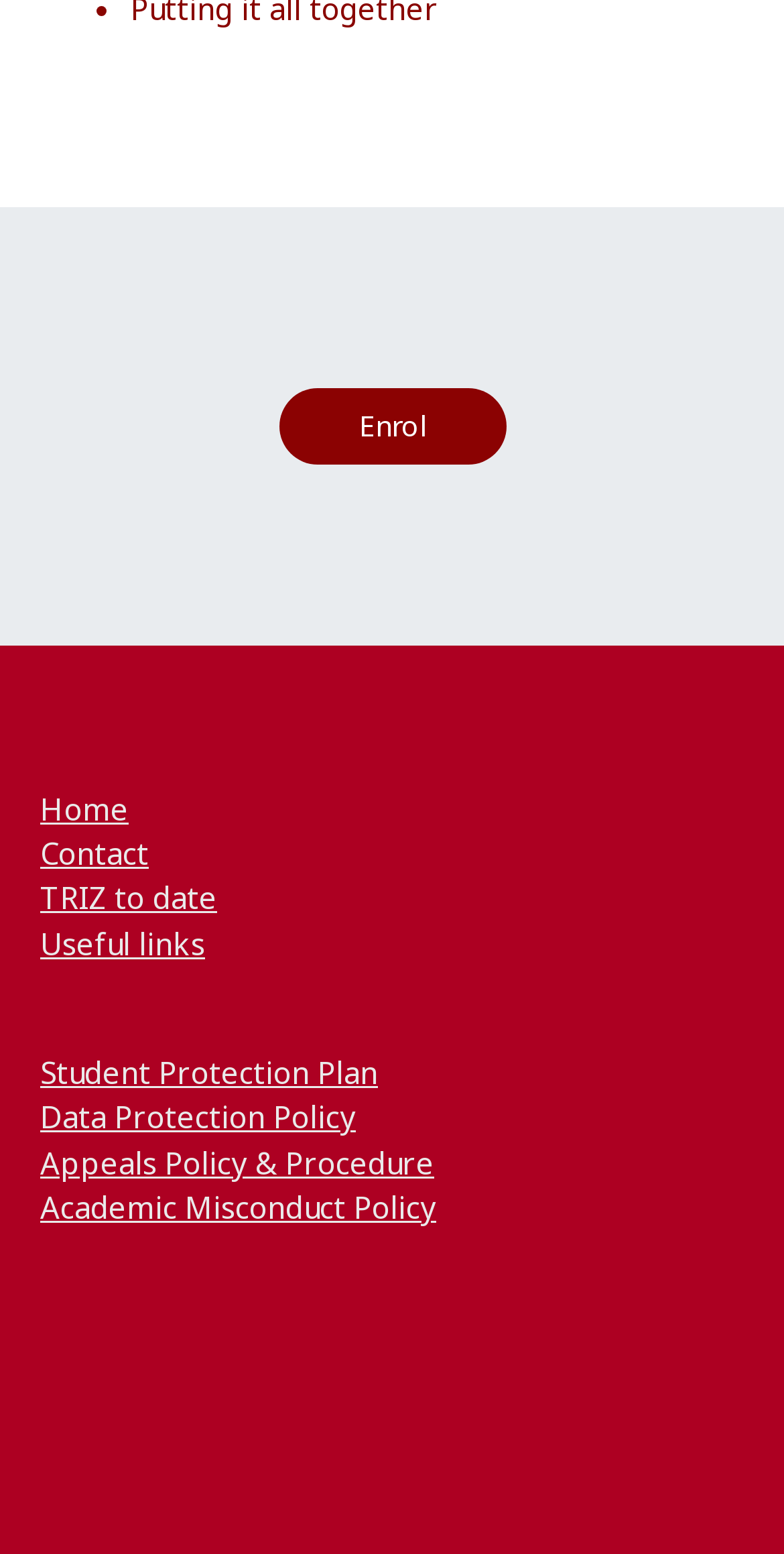Determine the bounding box coordinates of the clickable element to achieve the following action: 'Click Enrol button'. Provide the coordinates as four float values between 0 and 1, formatted as [left, top, right, bottom].

[0.355, 0.249, 0.645, 0.299]